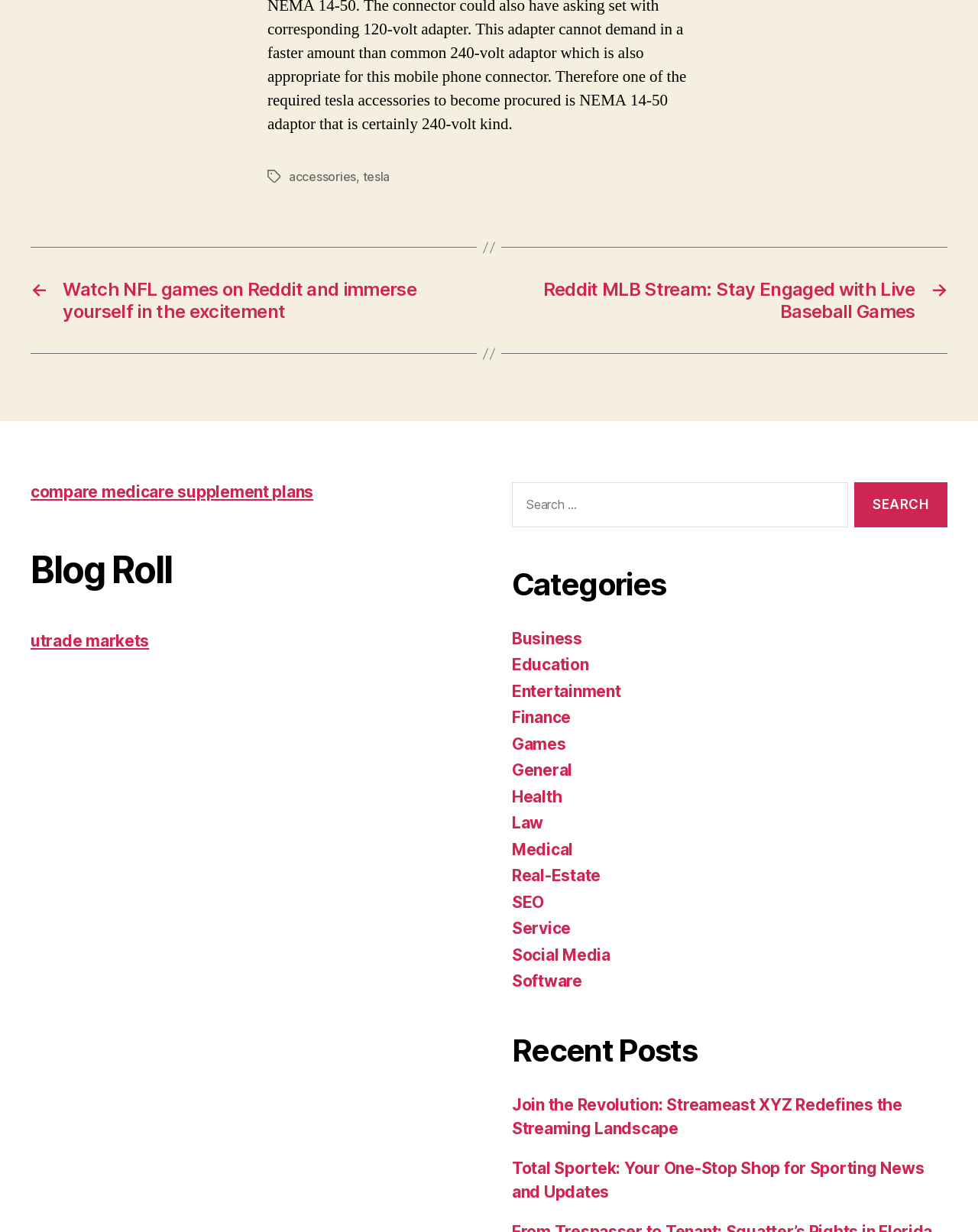Pinpoint the bounding box coordinates of the clickable element needed to complete the instruction: "Read the post about NFL games". The coordinates should be provided as four float numbers between 0 and 1: [left, top, right, bottom].

[0.031, 0.226, 0.484, 0.262]